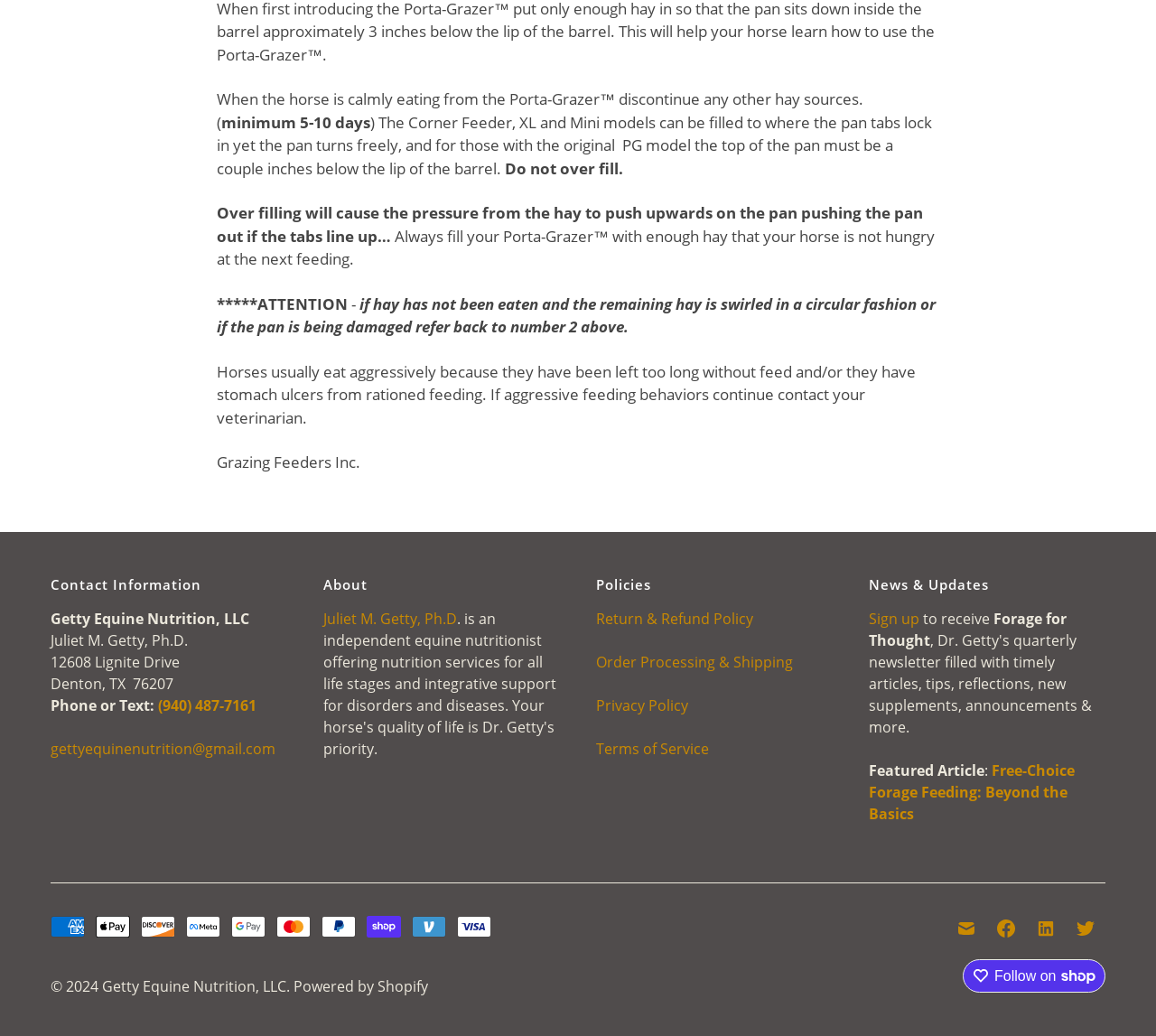Using the information in the image, give a detailed answer to the following question: What is the payment method shown at the bottom of the webpage?

I looked at the bottom of the webpage and found a section showing various payment methods, including American Express, Apple Pay, Discover, and more.